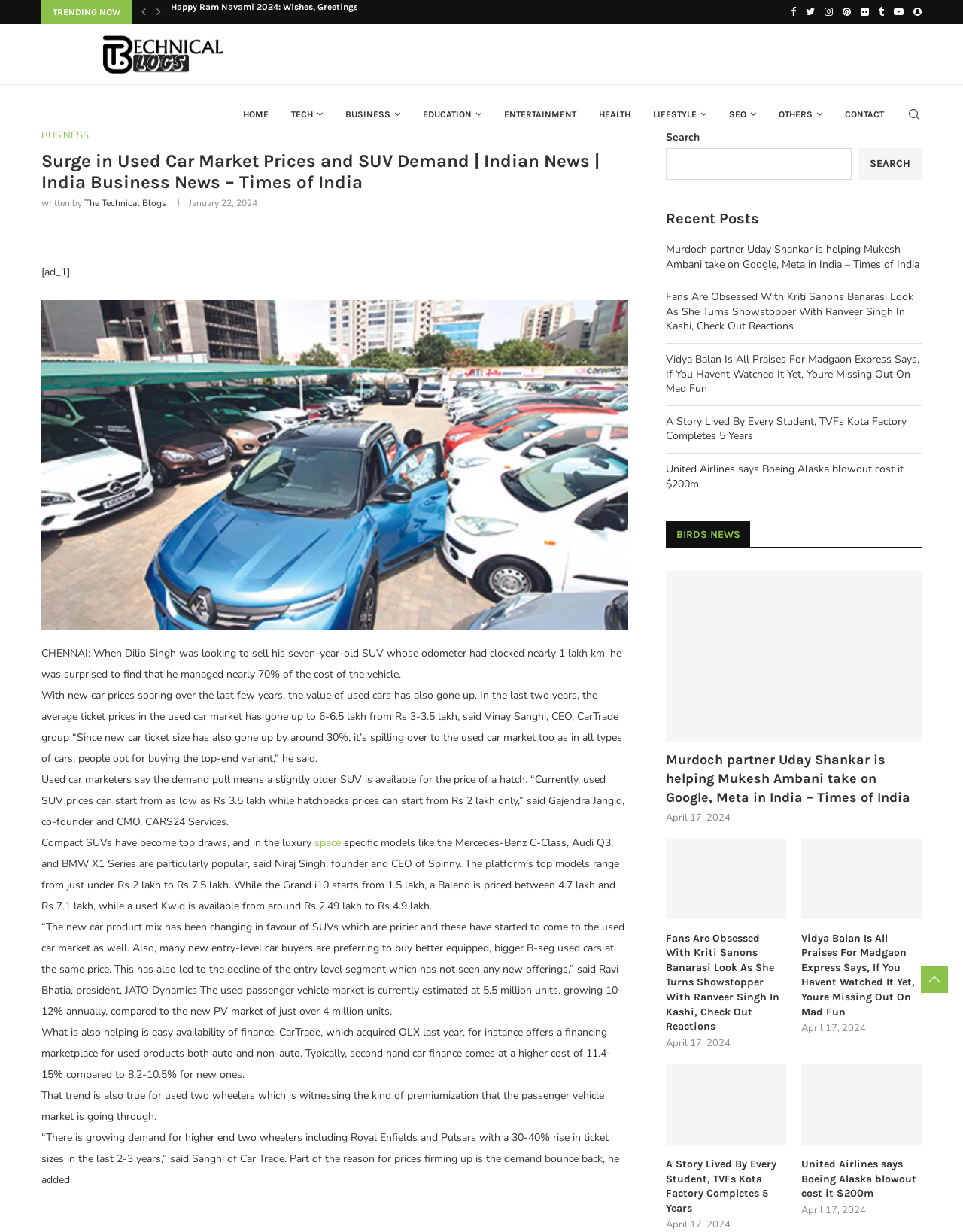Provide a single word or phrase to answer the given question: 
What is the topic of the news article?

Used car market